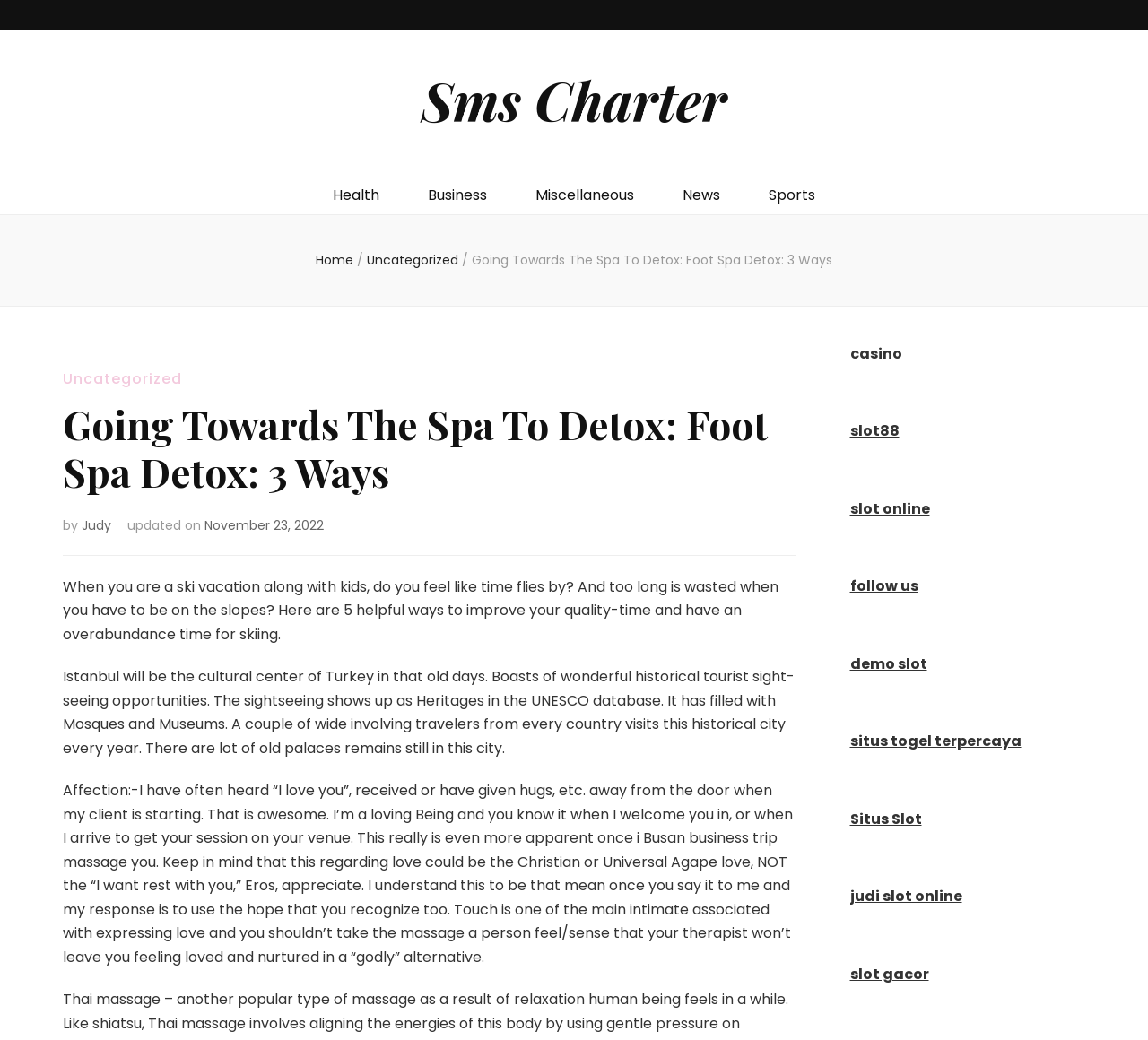Extract the bounding box coordinates for the HTML element that matches this description: "November 23, 2022November 23, 2022". The coordinates should be four float numbers between 0 and 1, i.e., [left, top, right, bottom].

[0.178, 0.496, 0.282, 0.513]